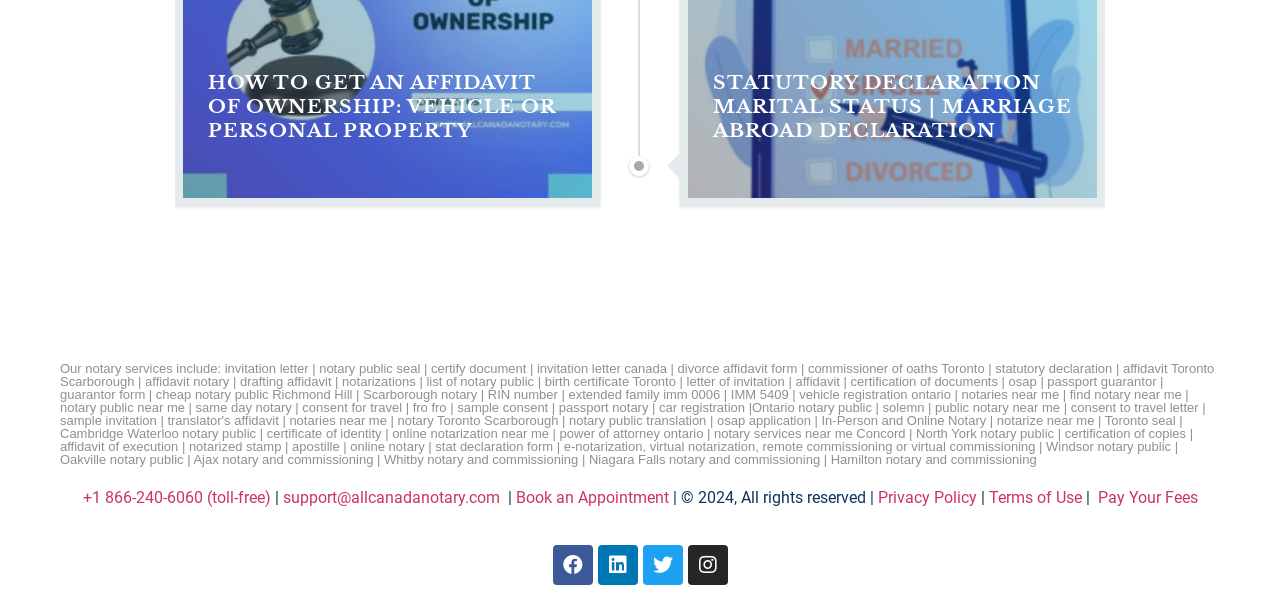What is the main service provided by this website?
Use the information from the screenshot to give a comprehensive response to the question.

Based on the webpage content, I can see that the website provides various notary services, including invitation letters, notary public seals, certification of documents, and more. The heading 'Our notary services include:' lists many specific services, indicating that notary services are the main focus of the website.